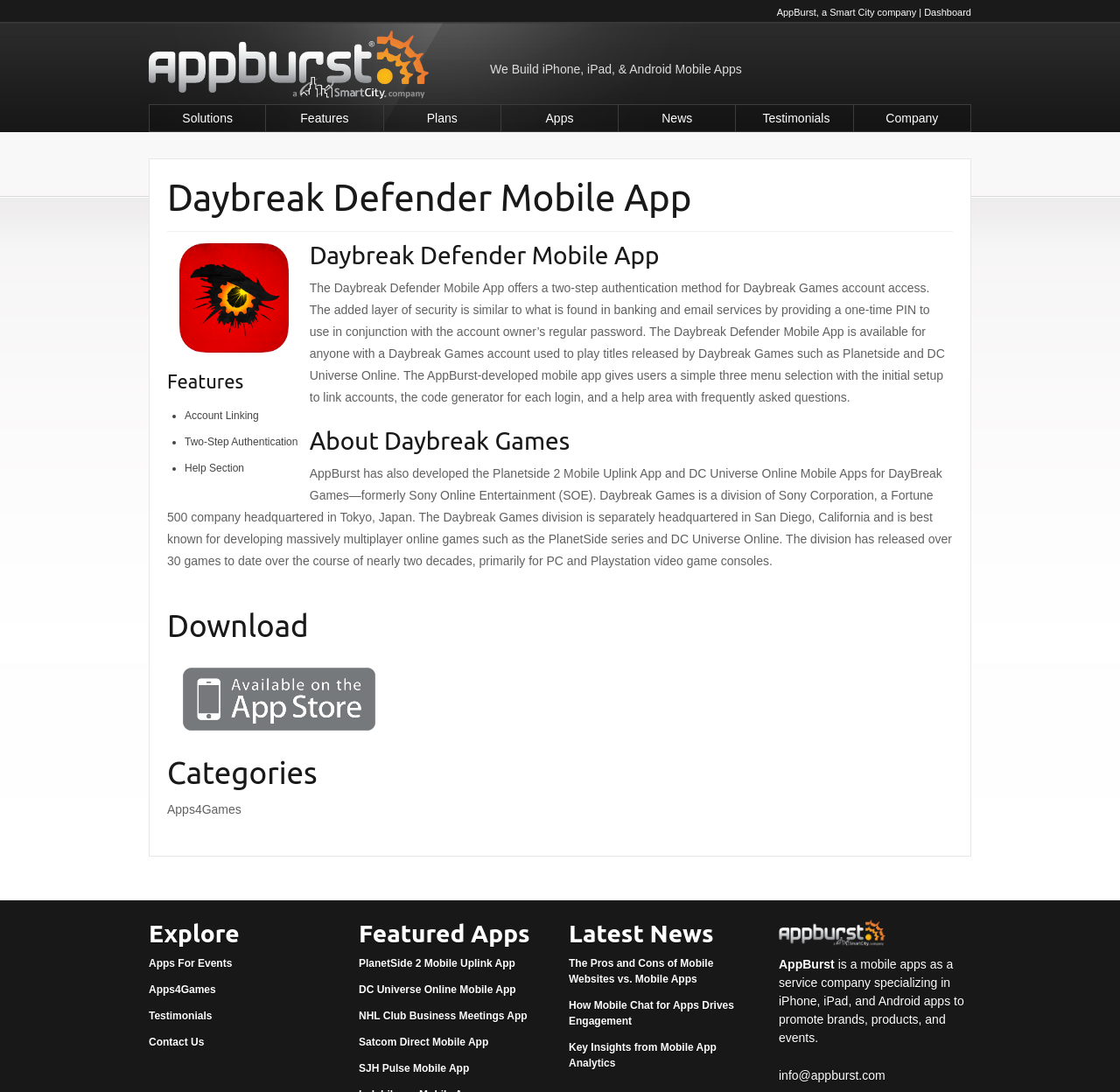Kindly determine the bounding box coordinates for the clickable area to achieve the given instruction: "Click the 'Download' button".

[0.149, 0.557, 0.851, 0.589]